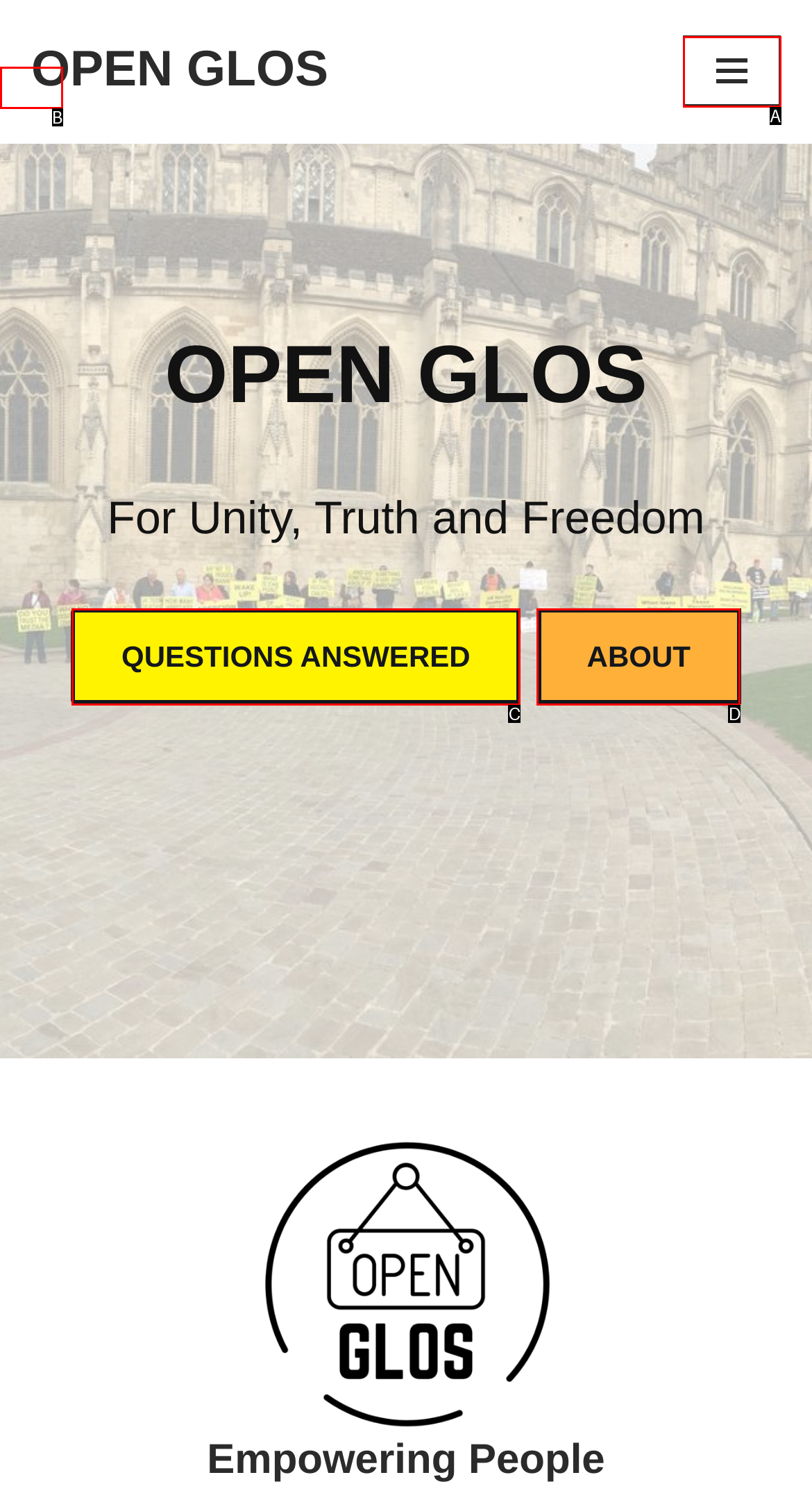Identify the option that best fits this description: Skip to content
Answer with the appropriate letter directly.

B